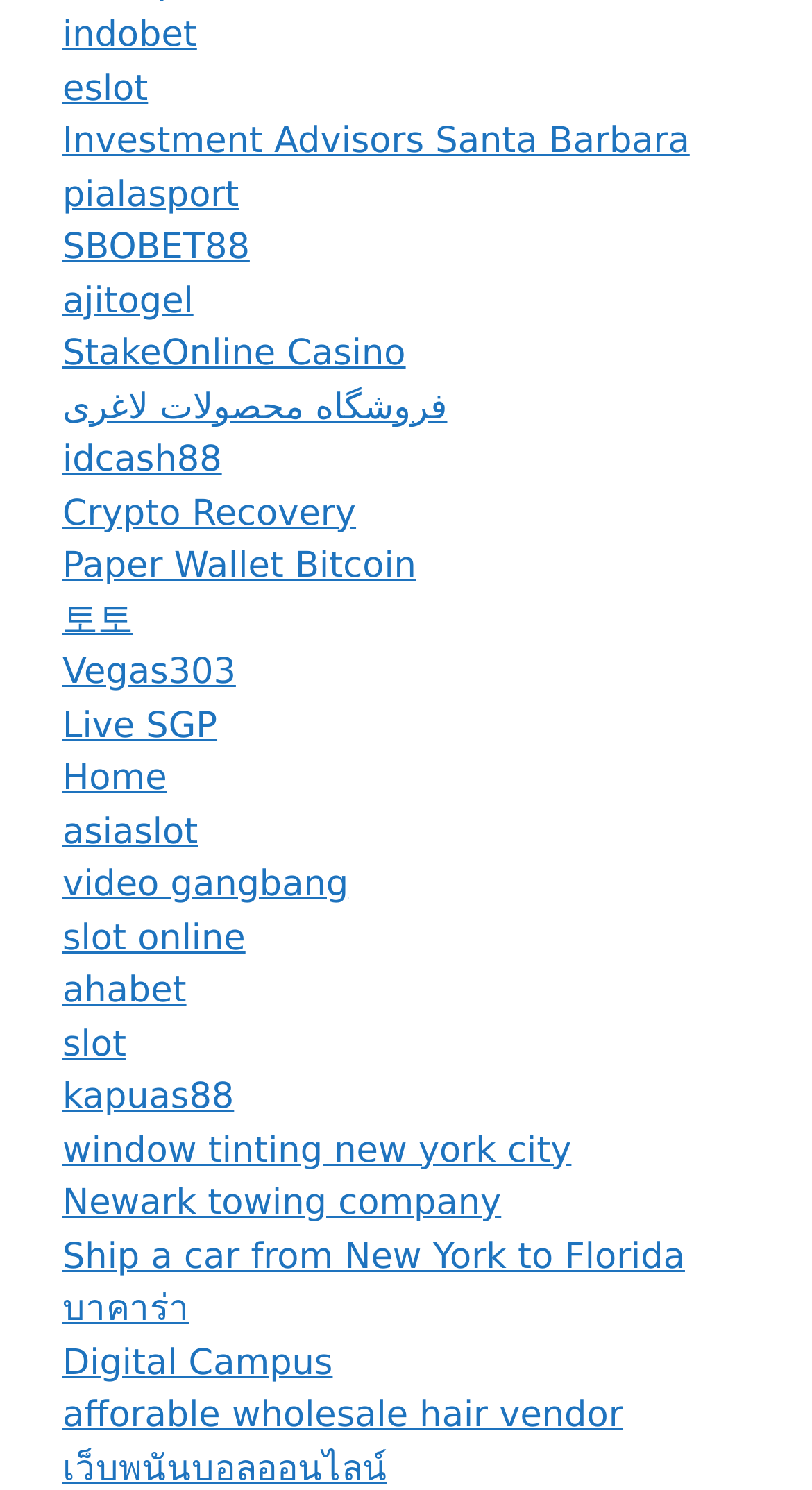Is there a link related to education?
Look at the screenshot and give a one-word or phrase answer.

Yes